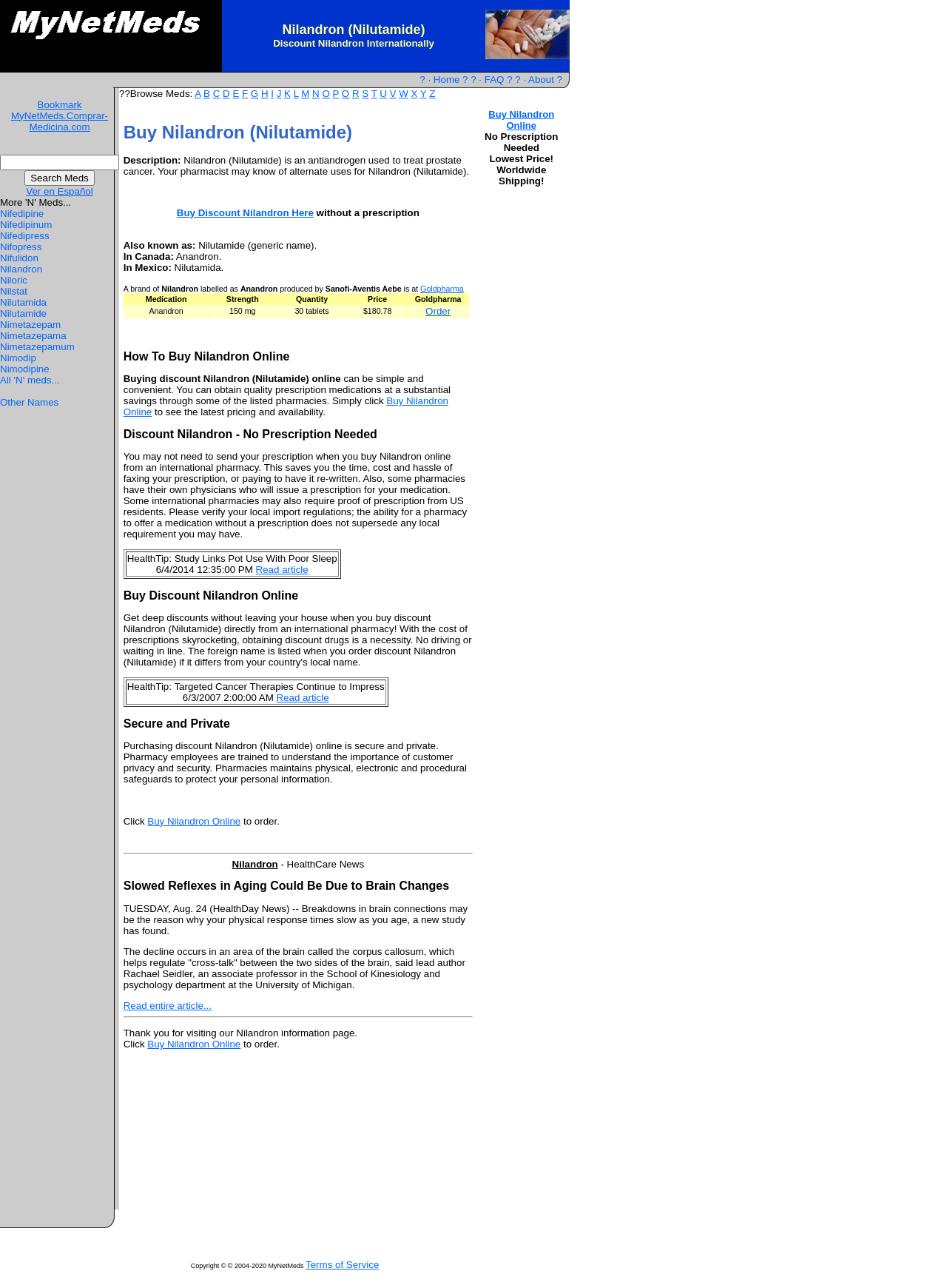What is Nilandron used to treat?
Provide an in-depth and detailed answer to the question.

According to the webpage, Nilandron (Nilutamide) is an antiandrogen used to treat prostate cancer, and pharmacists may know of alternate uses for it.